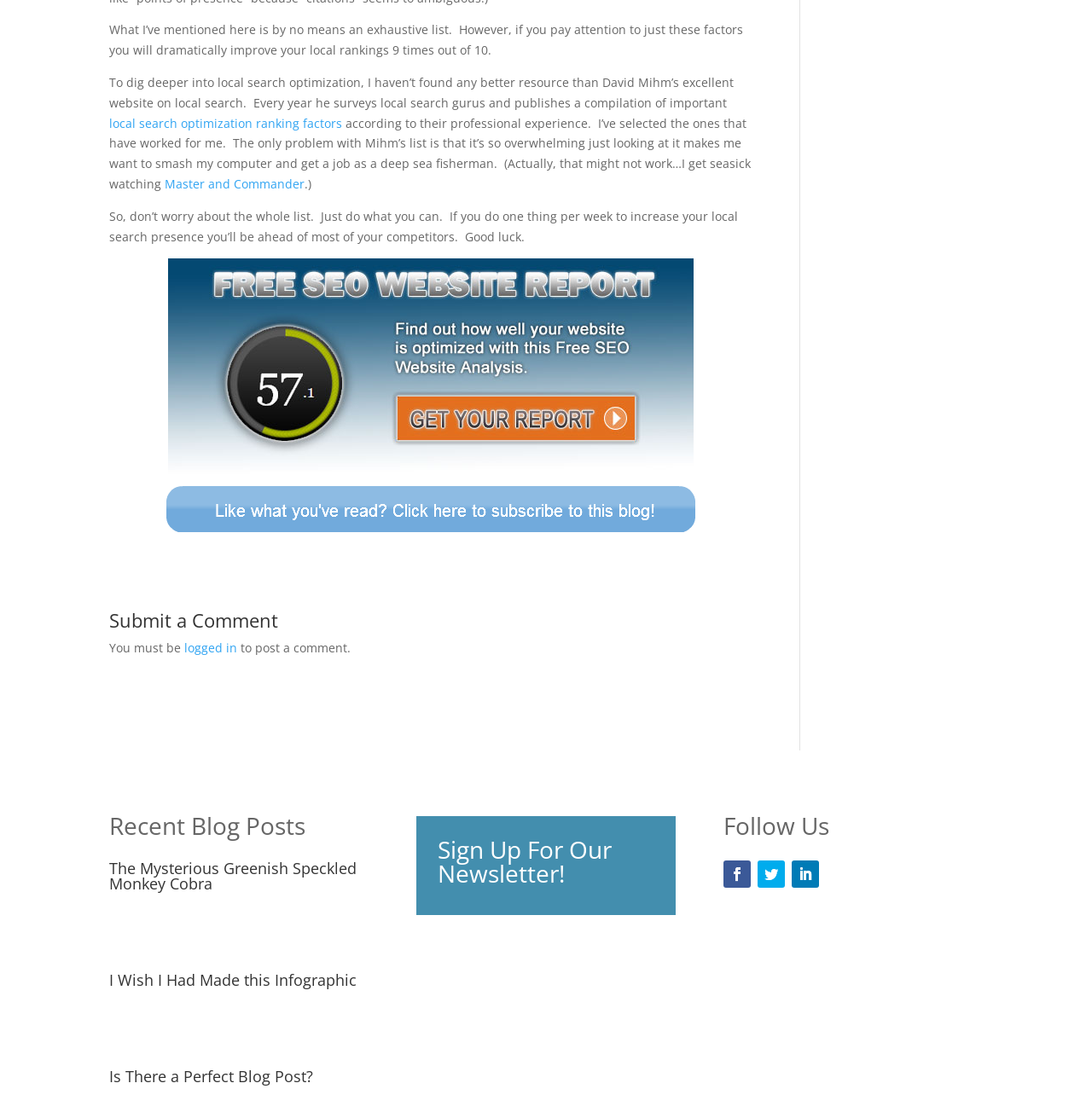What type of posts are listed under 'Recent Blog Posts'?
Based on the screenshot, respond with a single word or phrase.

Article titles